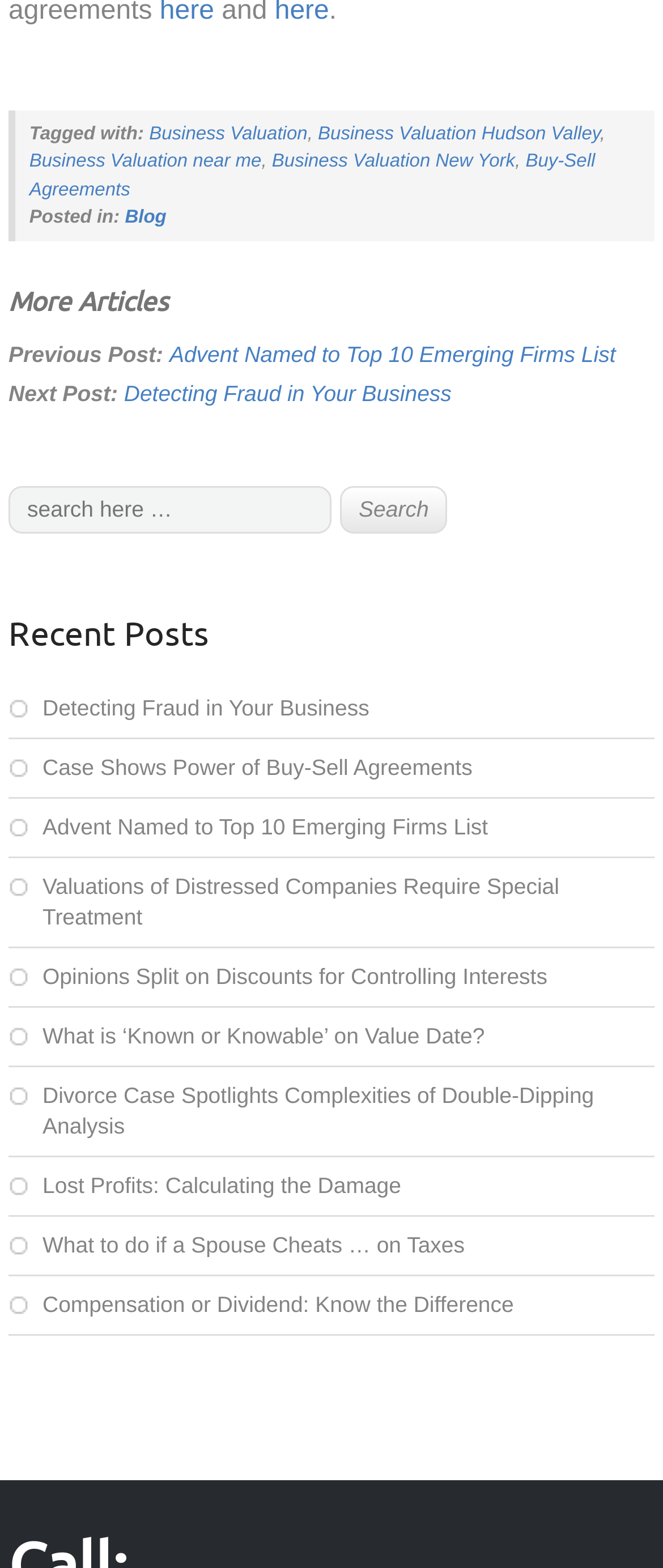What is the category of the first link?
Using the image, provide a detailed and thorough answer to the question.

The first link is 'Business Valuation' which is categorized under the 'Tagged with:' section, indicating that the webpage is related to business valuation.